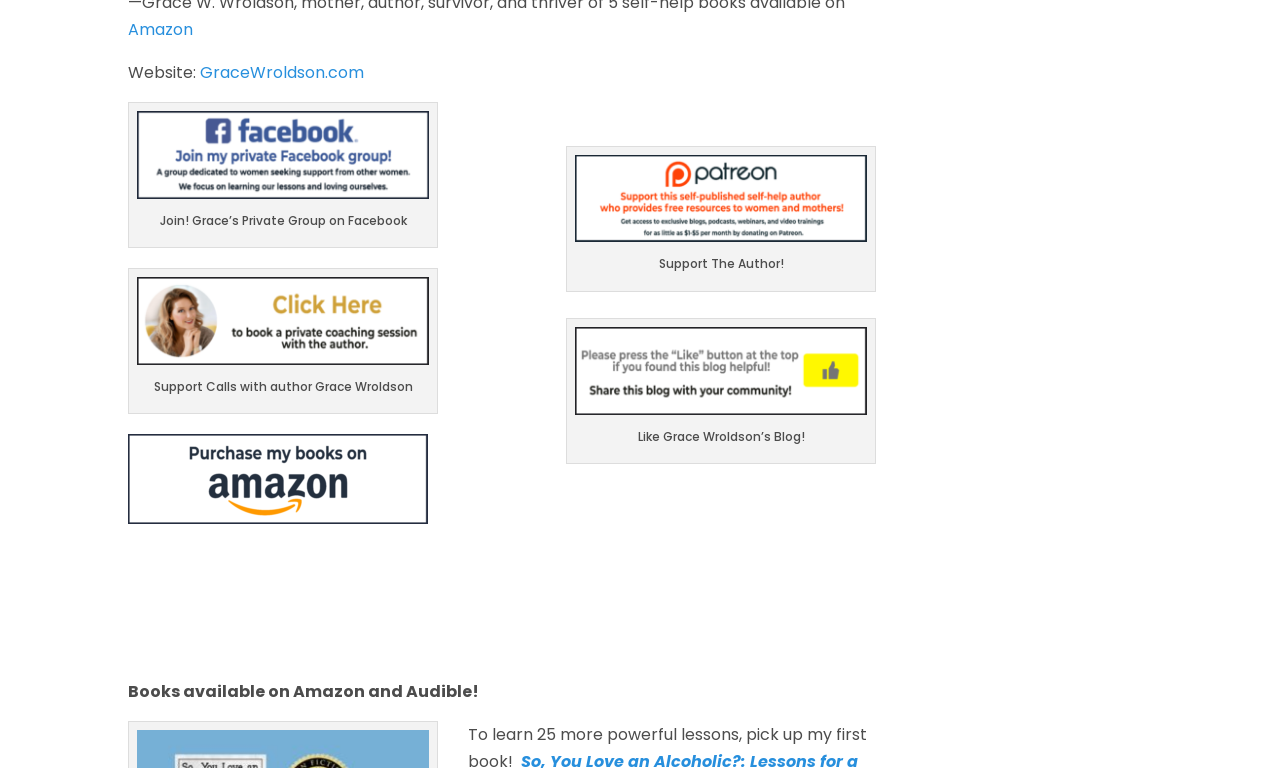What is the purpose of the 'Support Calls with author Grace Wroldson' link?
Refer to the screenshot and deliver a thorough answer to the question presented.

The link 'LifeCoachingwithGraceWroldson' is accompanied by the text 'Support Calls with author Grace Wroldson', which suggests that the purpose of this link is to provide life coaching services with the author.